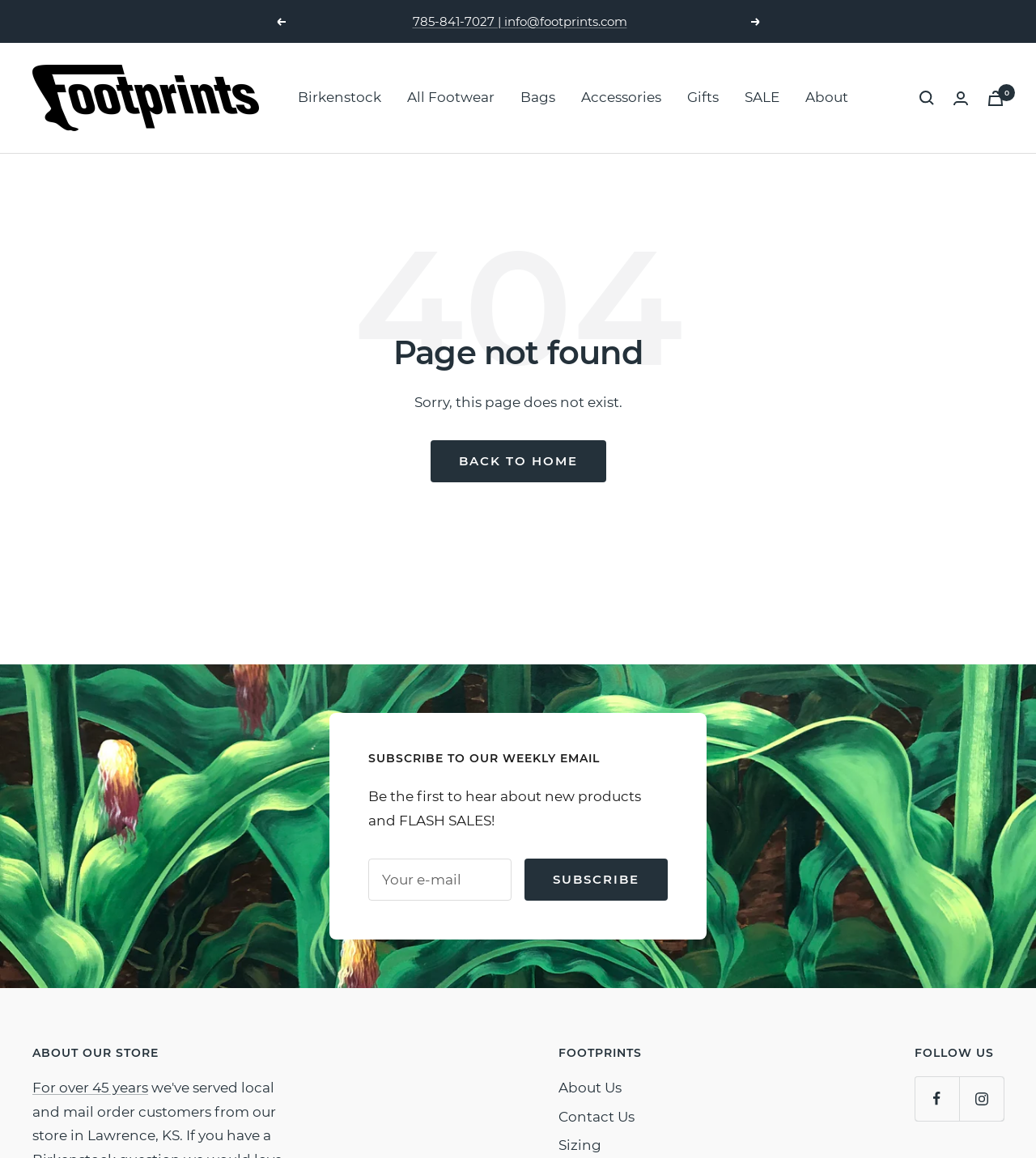What is the current page status?
Could you answer the question in a detailed manner, providing as much information as possible?

The current page status is 'Not Found' because the webpage displays a '404' error message, indicating that the requested page does not exist.